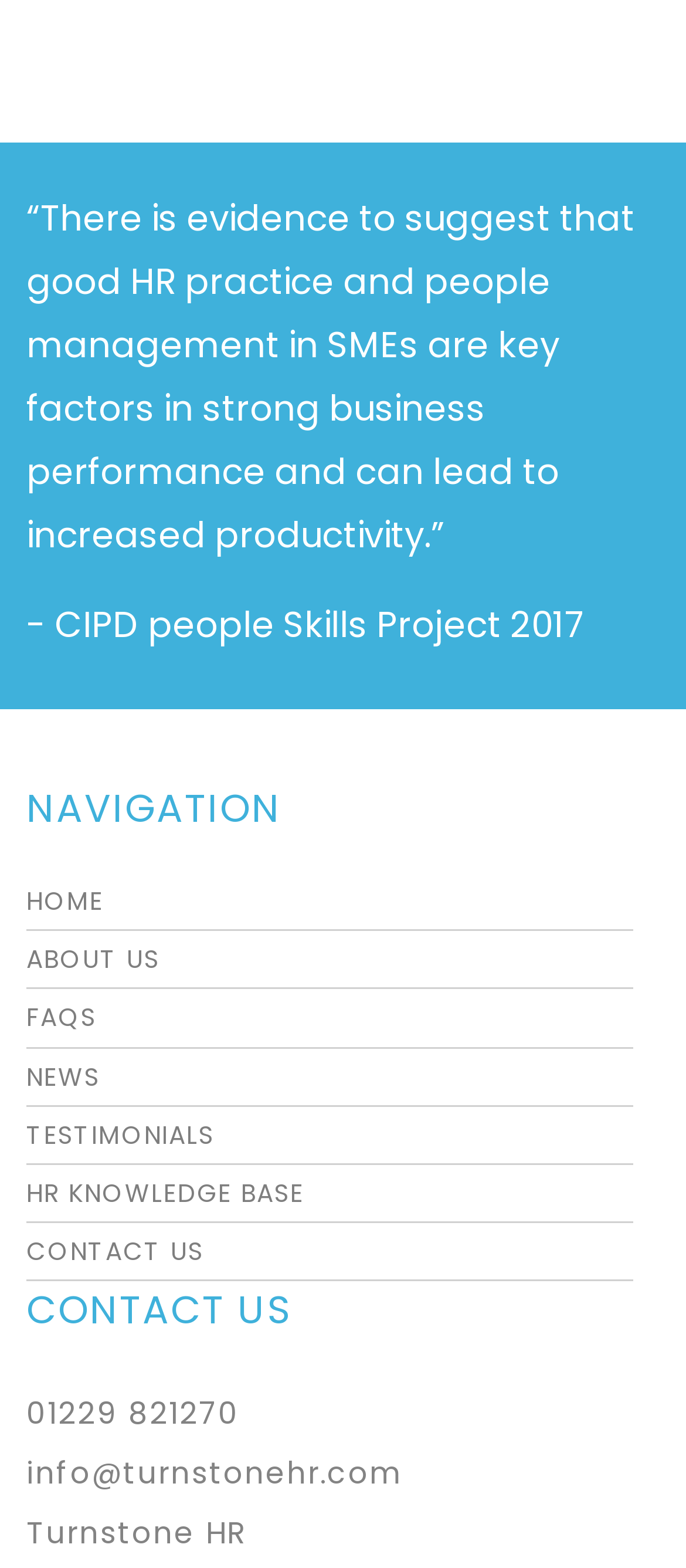How many navigation links are there? Examine the screenshot and reply using just one word or a brief phrase.

8